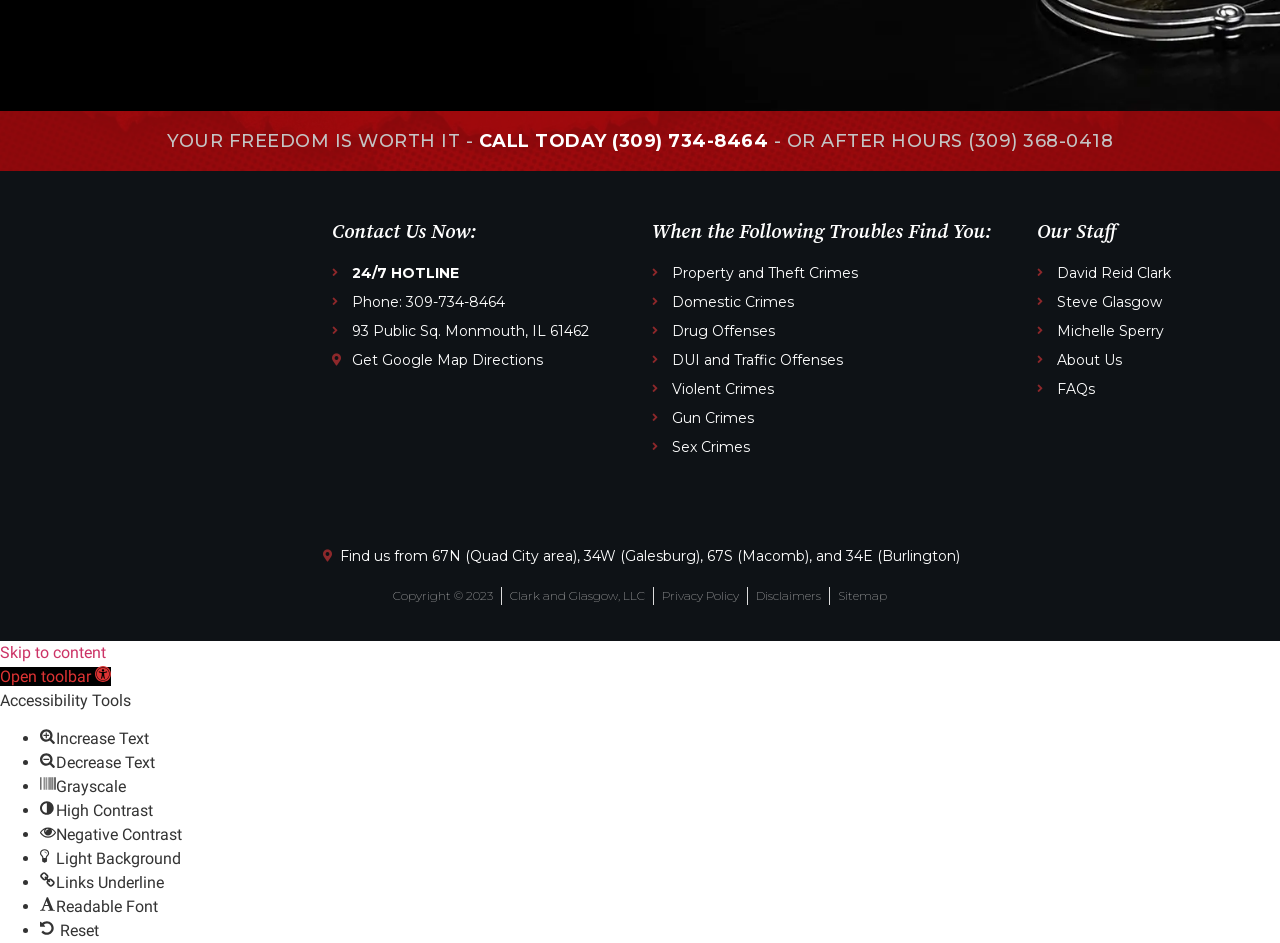Specify the bounding box coordinates of the area to click in order to follow the given instruction: "Call the 24/7 hotline."

[0.259, 0.279, 0.491, 0.301]